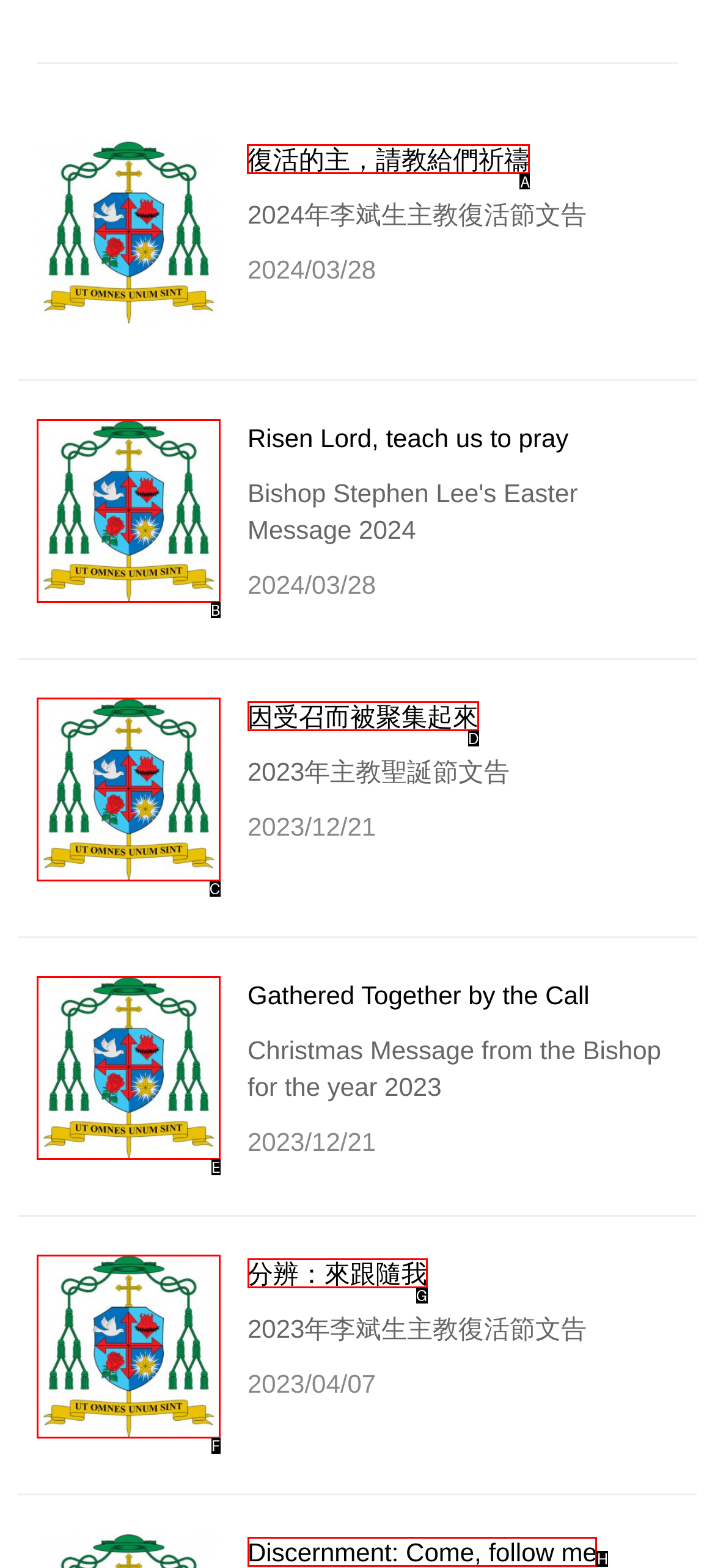Identify which lettered option to click to carry out the task: Click the link to view 2024 Easter message. Provide the letter as your answer.

A